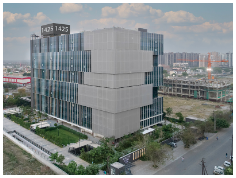Present an elaborate depiction of the scene captured in the image.

The image showcases a modern commercial building, characterized by its distinctive architectural design featuring a combination of glass and textured paneling. The structure stands out with its bold geometric shapes and layered facade, creating a dynamic visual impact. In the background, one can observe urban development, indicative of ongoing construction projects in the area. The environment includes greenery at the base of the building, enhancing its appeal and integration with nature. Above the roofline, large numerical signage, "1425," adds an element of prominence to the structure, suggesting it may serve as a commercial hub or office space. Overall, the building exemplifies contemporary architectural trends, focusing on aesthetics and functionality.